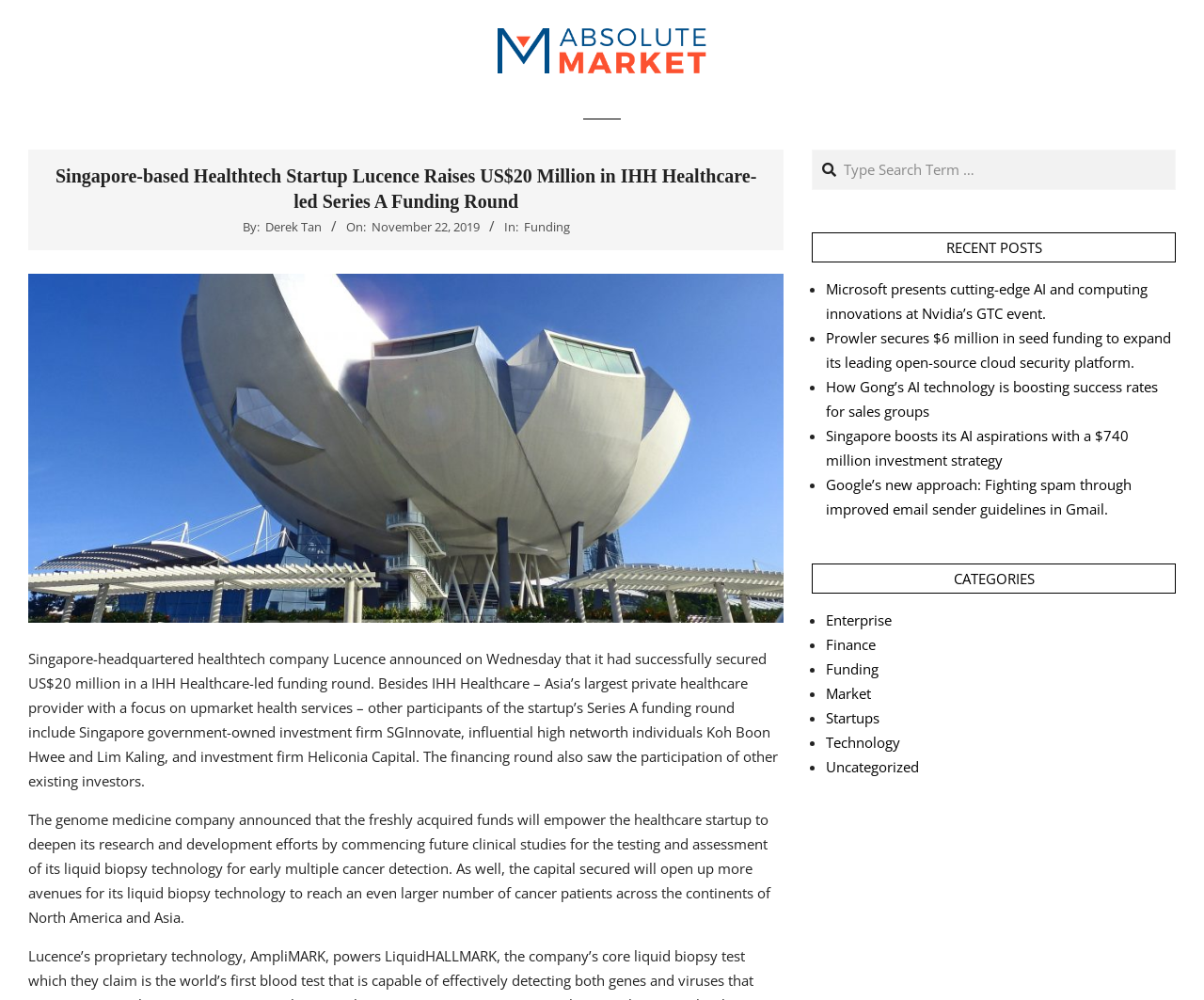Please locate the bounding box coordinates of the element that should be clicked to achieve the given instruction: "Click on the AbsoluteMarket link".

[0.413, 0.028, 0.587, 0.073]